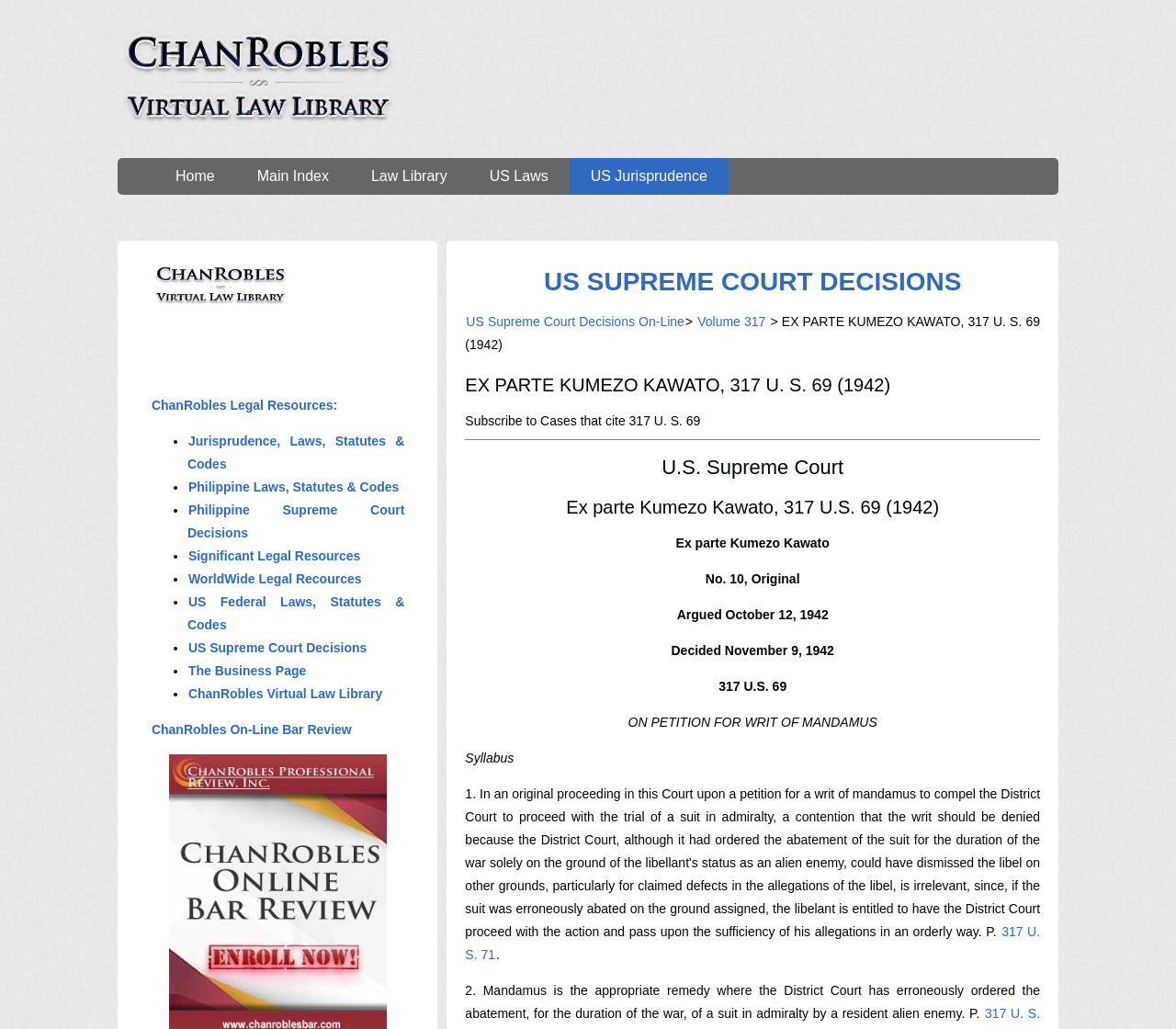Please specify the bounding box coordinates of the clickable section necessary to execute the following command: "Subscribe to cases that cite 317 U. S. 69".

[0.396, 0.402, 0.596, 0.416]